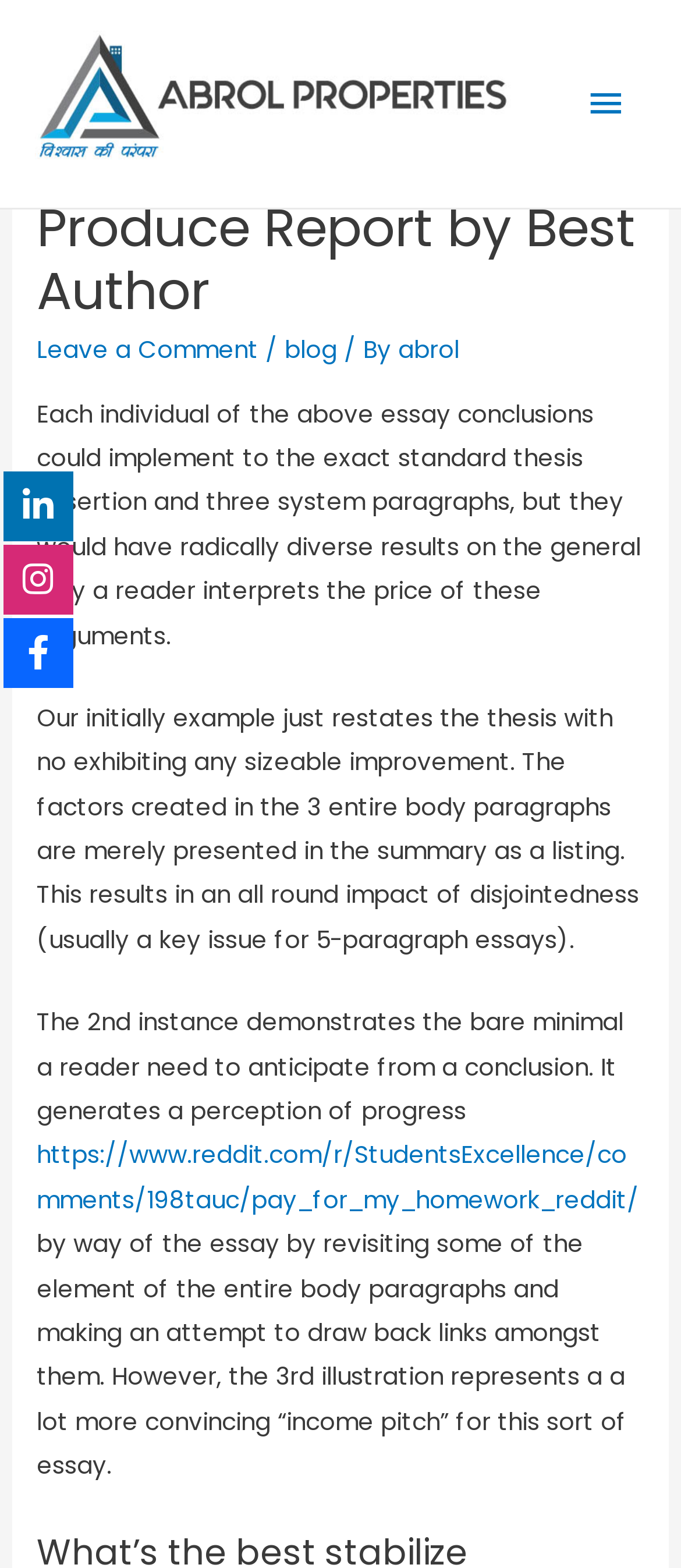Answer the question below using just one word or a short phrase: 
What is the purpose of the 'Leave a Comment' link?

To comment on the blog